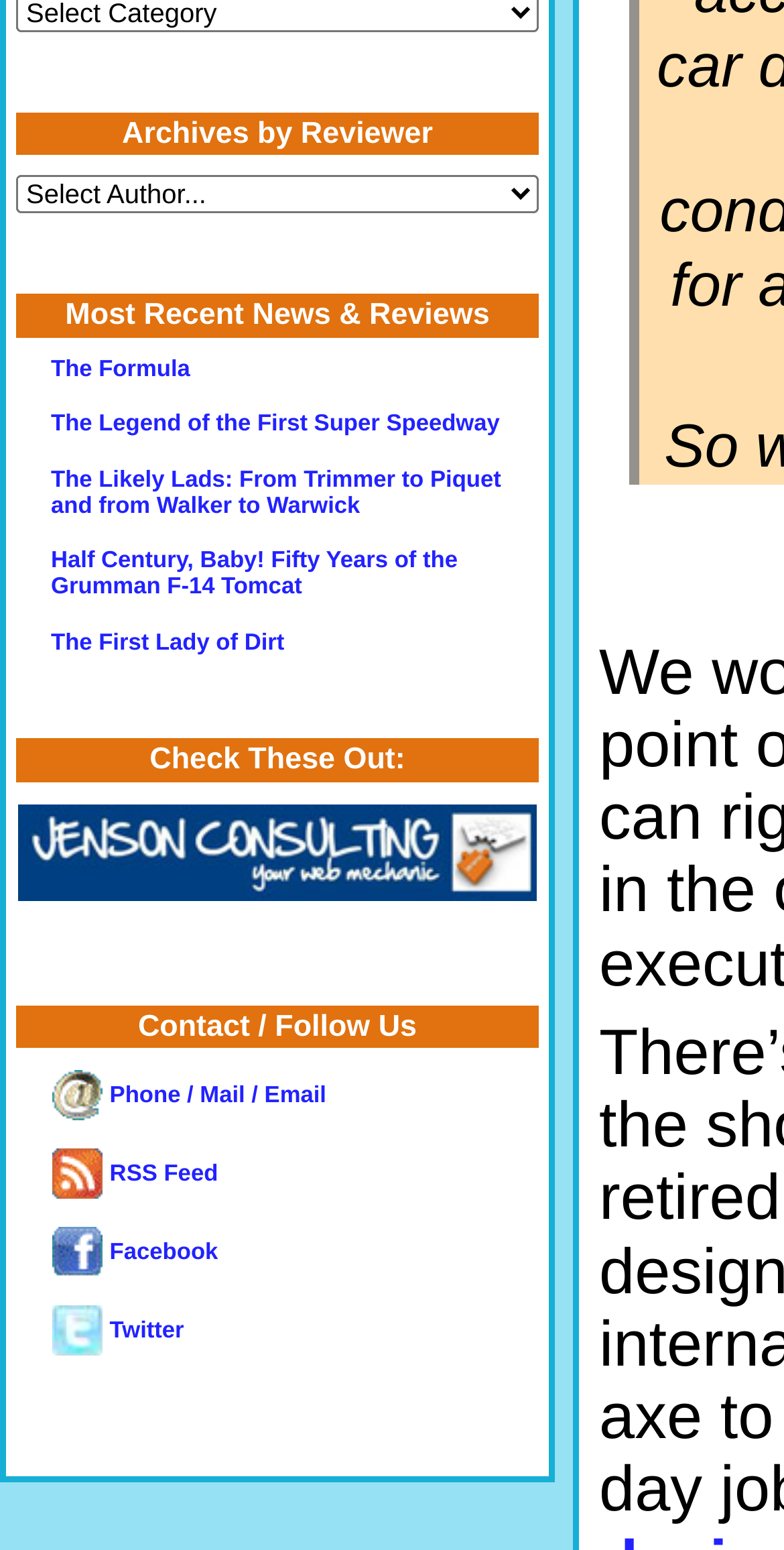How many headings are there on the webpage?
Please provide an in-depth and detailed response to the question.

I counted the number of headings on the webpage which are 'Archives by Reviewer', 'Most Recent News & Reviews', 'Check These Out:', and 'Contact / Follow Us'.